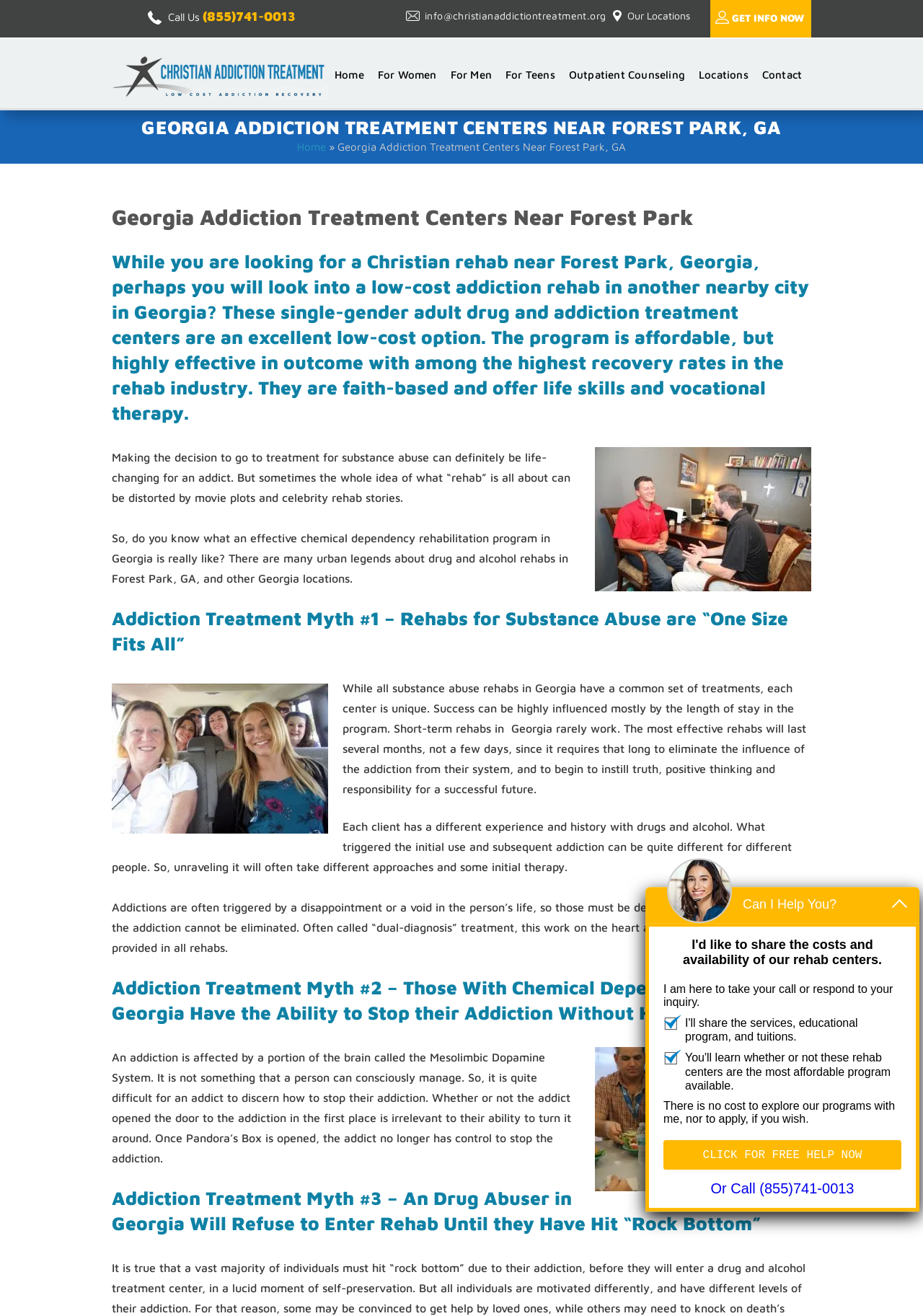Explain the webpage's design and content in an elaborate manner.

This webpage is about Georgia drug and alcohol treatment centers near Forest Park, GA. At the top, there is a heading "Call Us (855)741-0013" with a phone number link next to it. Below that, there are several links to different locations and contact information. 

The main content of the webpage is divided into sections, each with a heading. The first section has a heading "GEORGIA ADDICTION TREATMENT CENTERS NEAR FOREST PARK, GA" and describes the treatment centers as low-cost addiction rehab alternatives. 

Below that, there is an image related to addiction treatment, followed by a section with a heading "While you are looking for a Christian rehab near Forest Park, Georgia..." that discusses the effectiveness of the treatment centers. 

The next section has a heading "Making the decision to go to treatment for substance abuse..." and talks about the misconceptions people have about rehab. This is followed by several sections, each debunking a myth about addiction treatment, such as "Rehabs for Substance Abuse are “One Size Fits All”" and "Those With Chemical Dependencies in Georgia Have the Ability to Stop their Addiction Without Help". Each of these sections has an image related to addiction treatment and a detailed description of the myth.

At the bottom of the webpage, there is a section with a heading "Can I Help You?" and a form to inquire about the rehab centers. There is also a button "CLICK FOR FREE HELP NOW" and a link to call for free help.